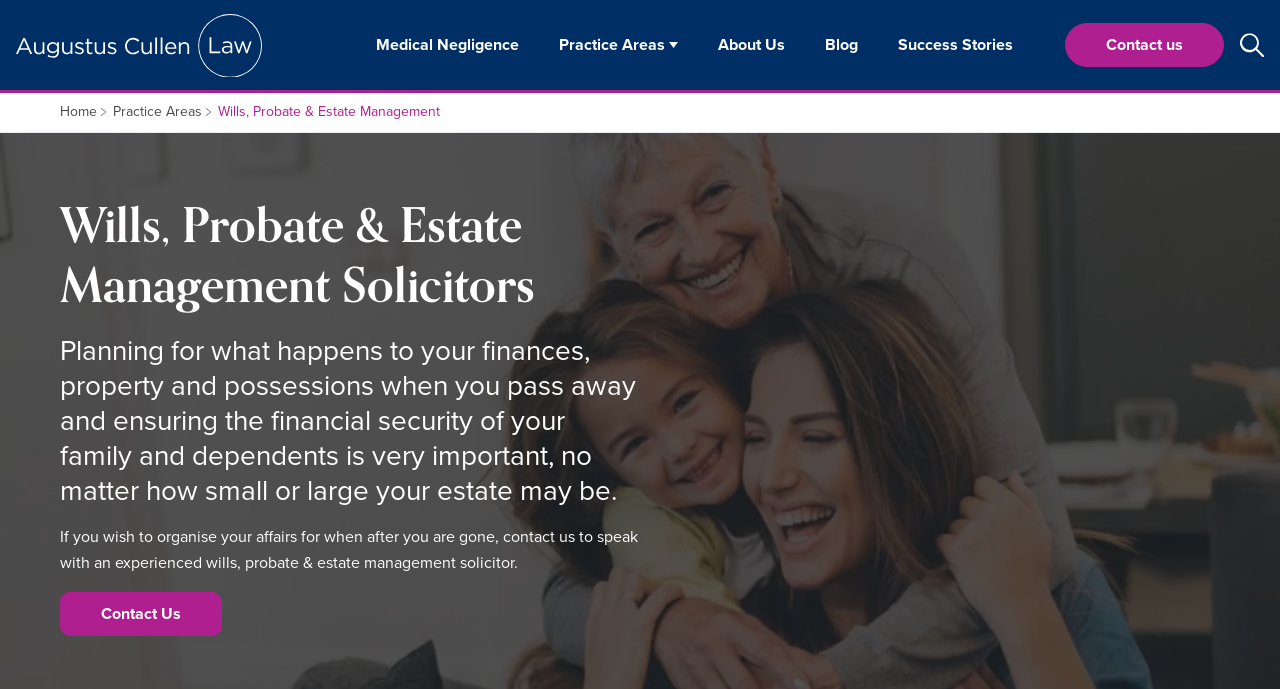Find and indicate the bounding box coordinates of the region you should select to follow the given instruction: "go to the homepage".

[0.047, 0.147, 0.076, 0.177]